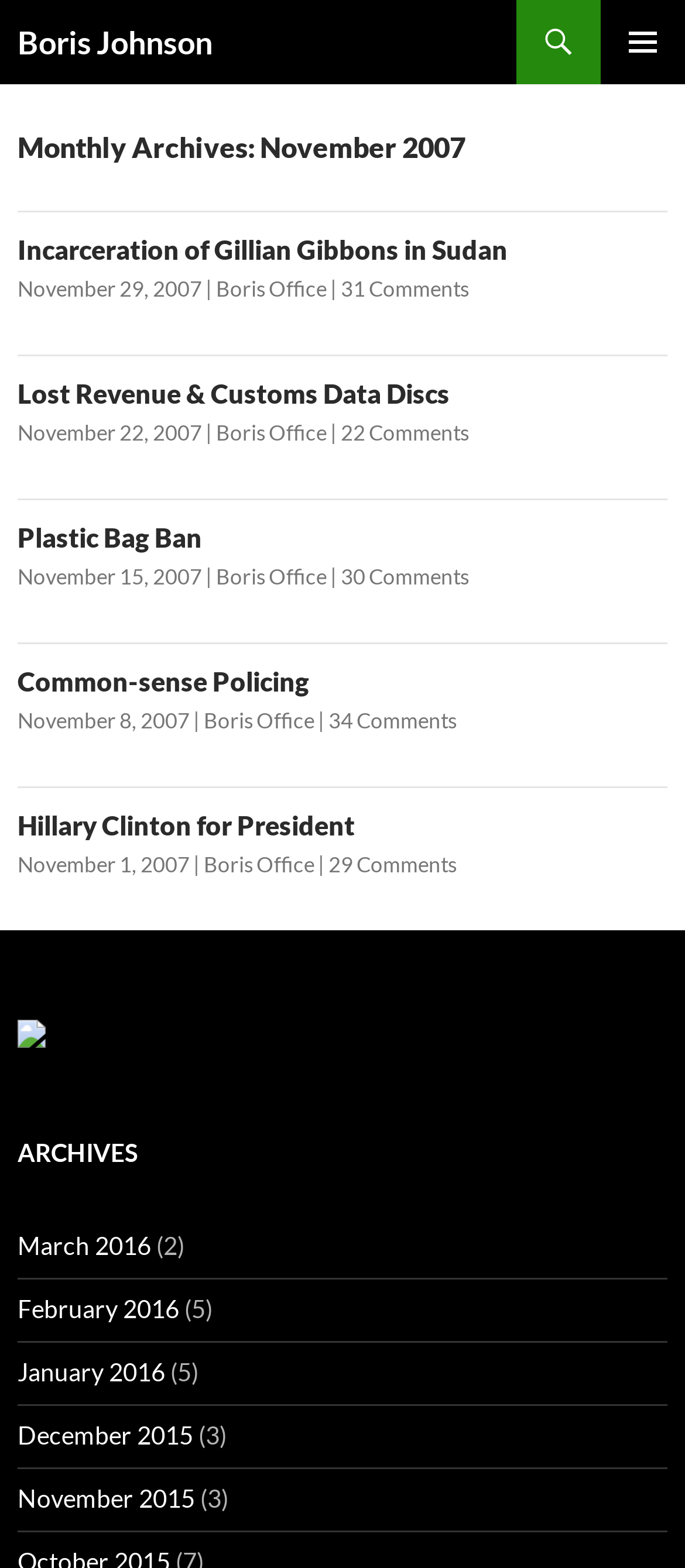Please specify the bounding box coordinates of the clickable region to carry out the following instruction: "Click on the 'Boris Johnson' link". The coordinates should be four float numbers between 0 and 1, in the format [left, top, right, bottom].

[0.026, 0.0, 0.31, 0.054]